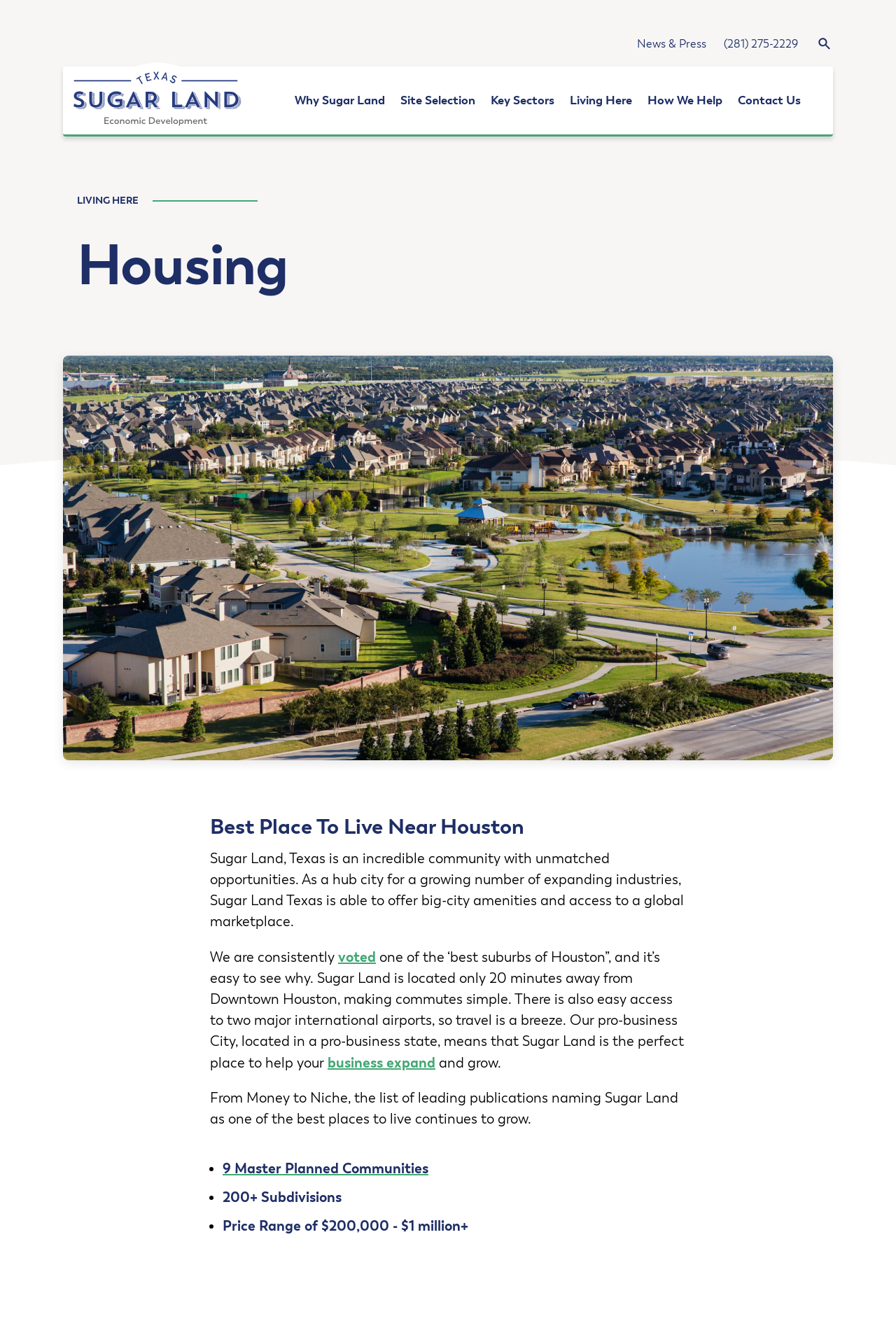Please identify the bounding box coordinates for the region that you need to click to follow this instruction: "Call (281) 275-2229".

[0.808, 0.028, 0.891, 0.038]